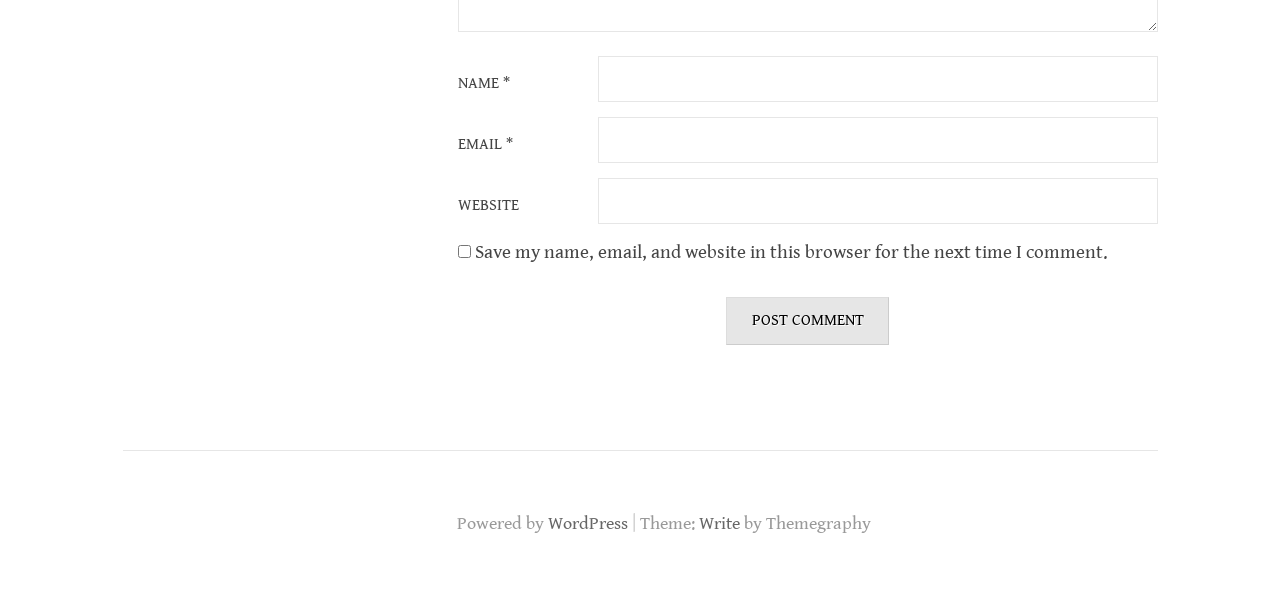What is the theme of the website?
Based on the image, give a concise answer in the form of a single word or short phrase.

Write